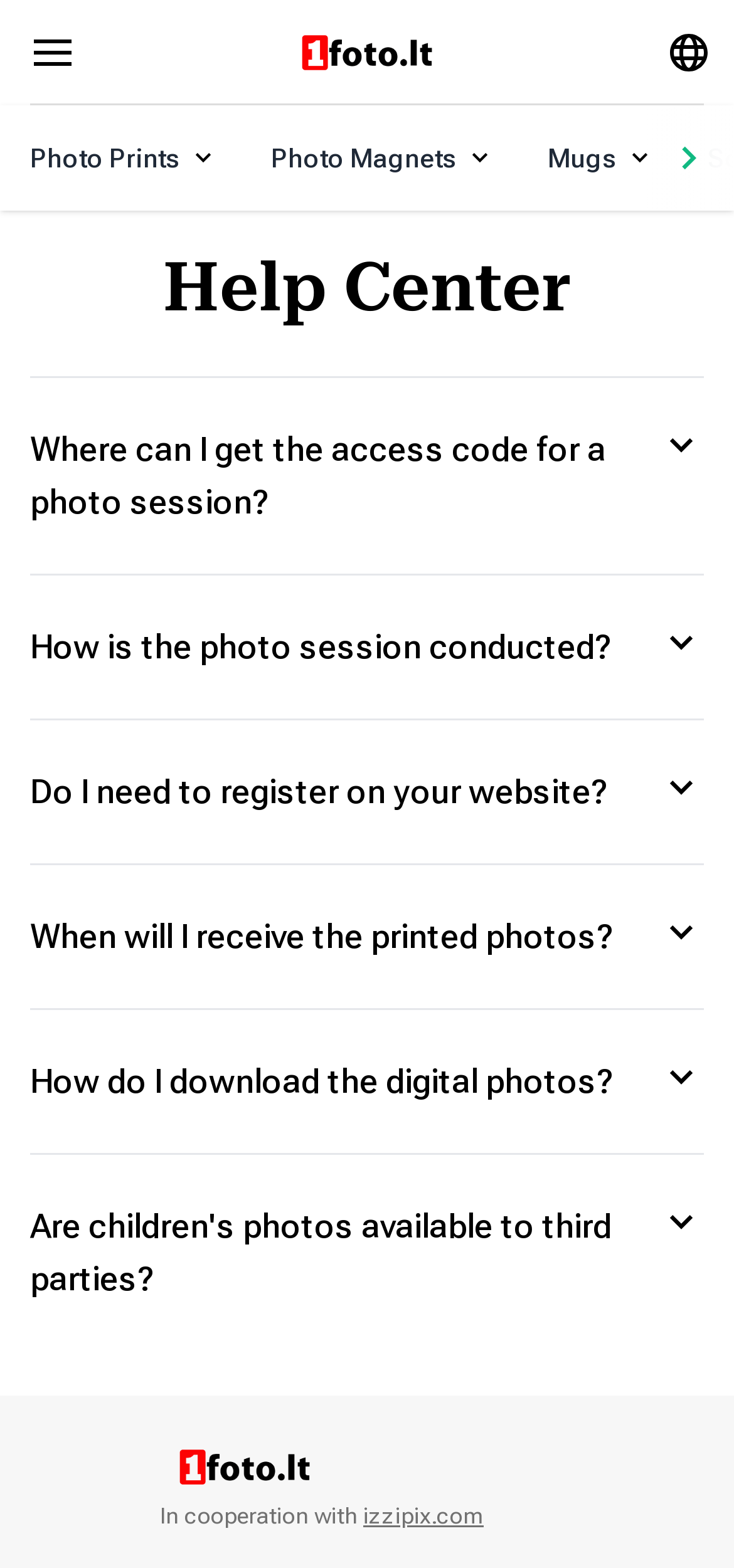Reply to the question with a single word or phrase:
What is the last question in the help center?

Are children's photos available to third parties?